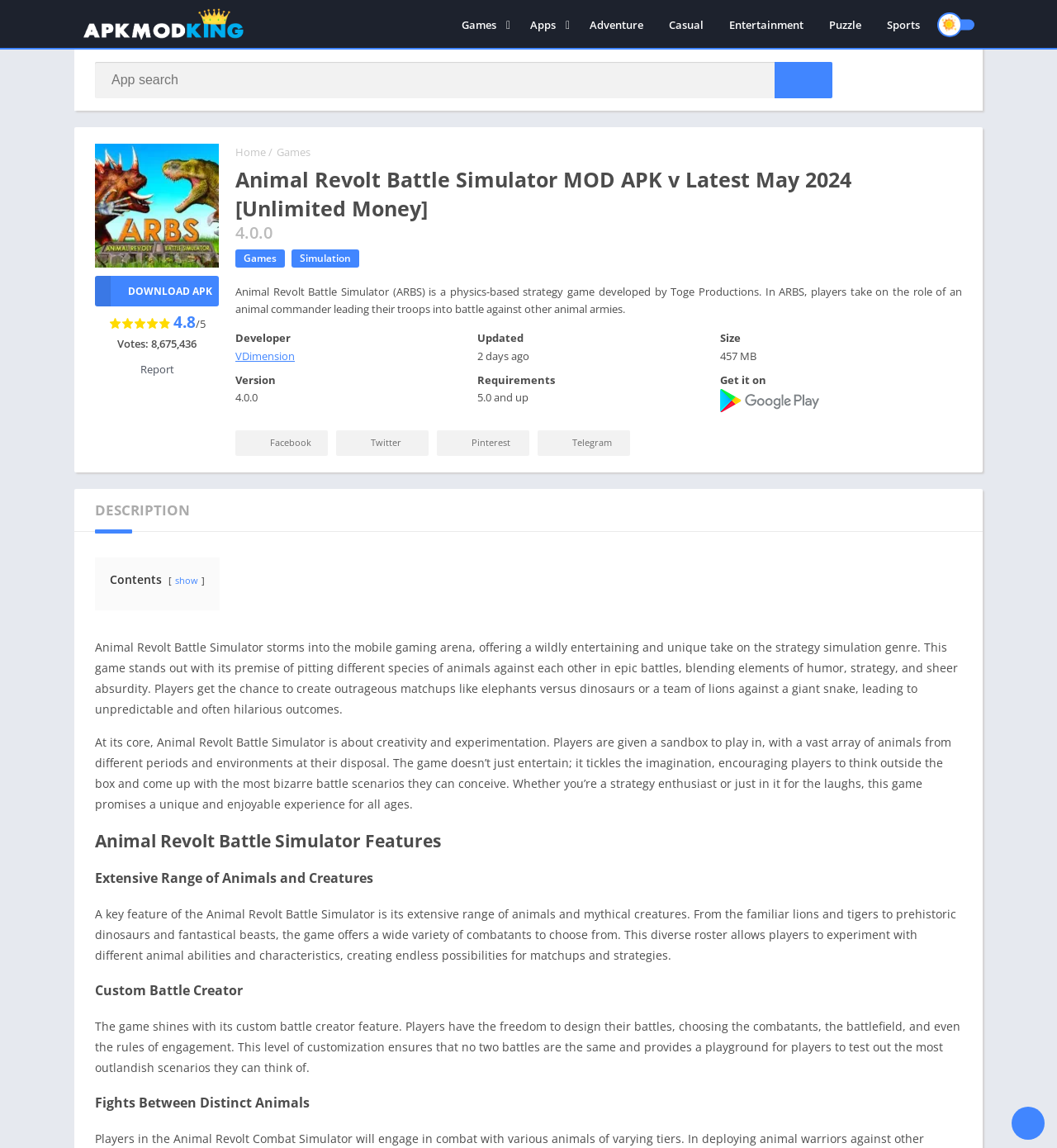Please determine the bounding box coordinates of the area that needs to be clicked to complete this task: 'Download the APK'. The coordinates must be four float numbers between 0 and 1, formatted as [left, top, right, bottom].

[0.09, 0.24, 0.207, 0.267]